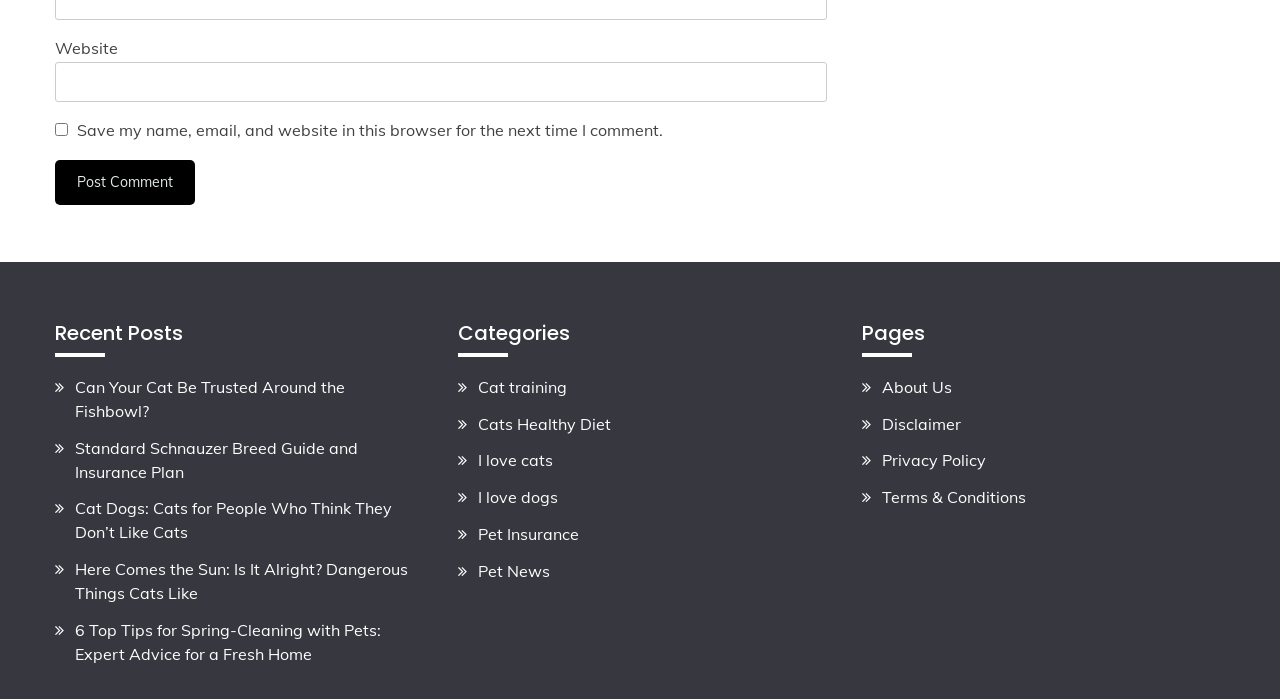How many links are under 'Recent Posts'?
Using the image as a reference, answer the question with a short word or phrase.

5